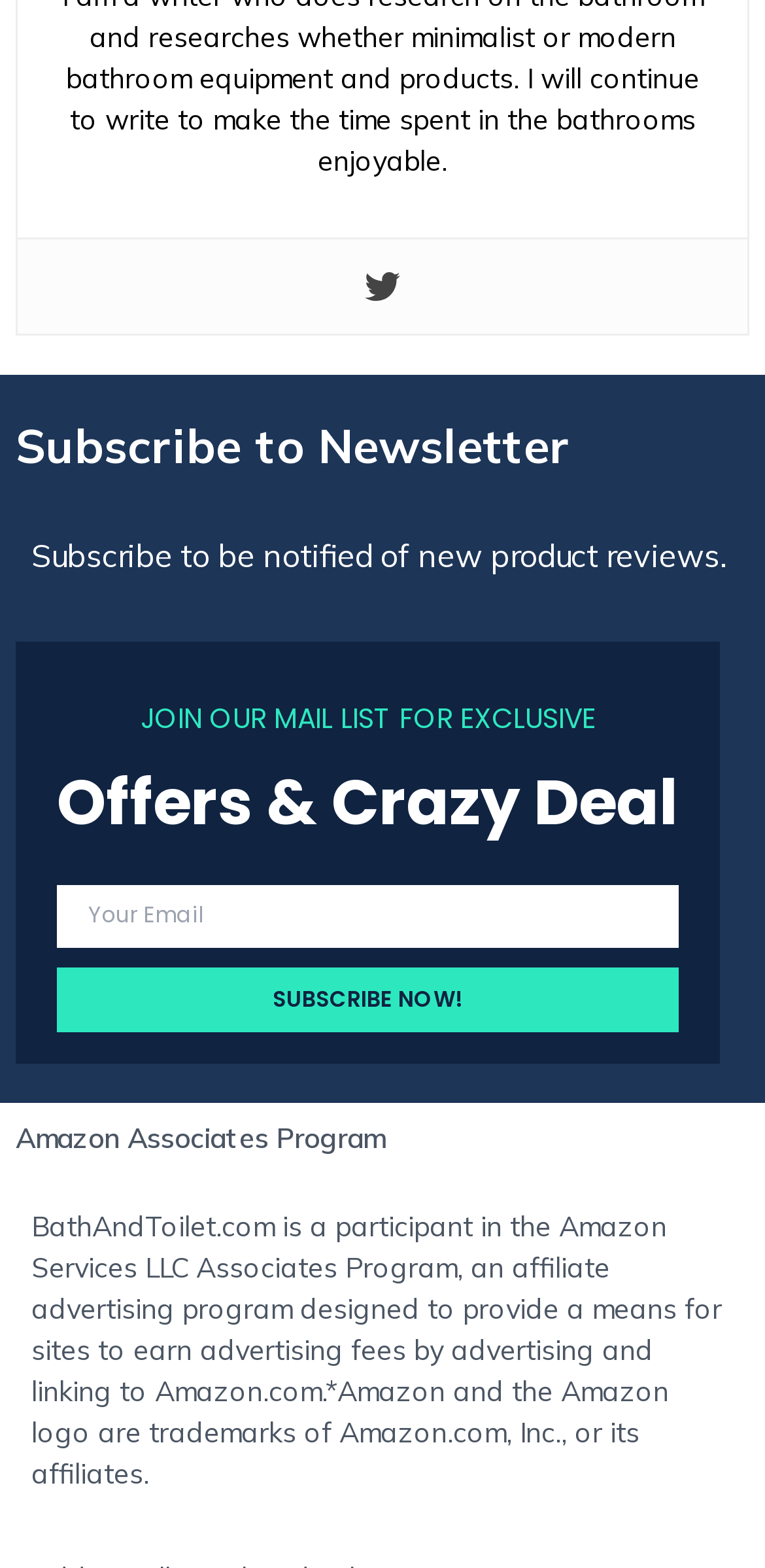What is required to subscribe to the newsletter?
Provide a detailed and well-explained answer to the question.

The webpage has a textbox labeled 'Your Email' which is required to subscribe to the newsletter, suggesting that an email is required to subscribe.